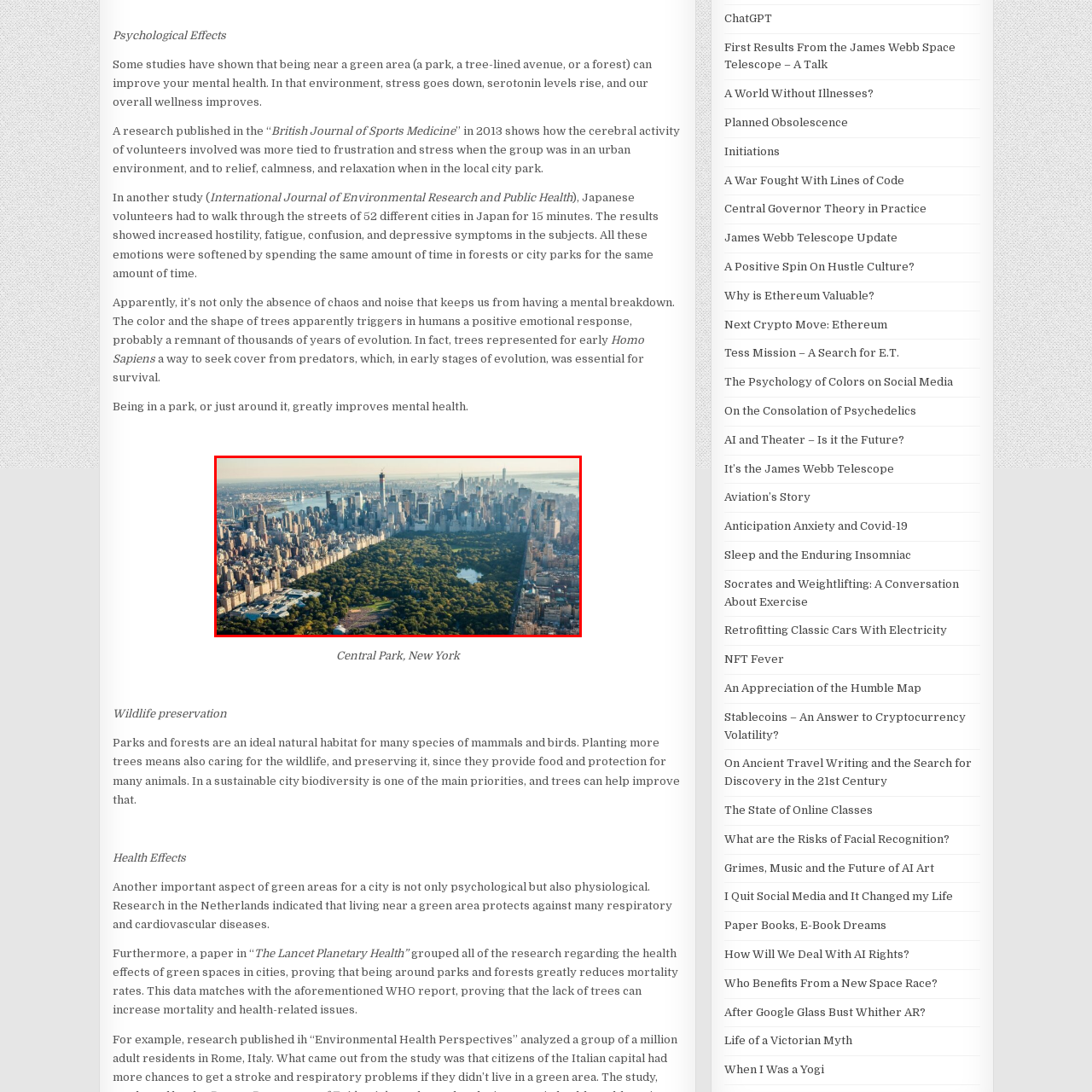What role does Central Park play in supporting local wildlife?
Inspect the image inside the red bounding box and answer the question with as much detail as you can.

The caption states that the park not only offers a reprieve from the city's chaos but also plays a crucial role in supporting local wildlife, providing habitats for various species.